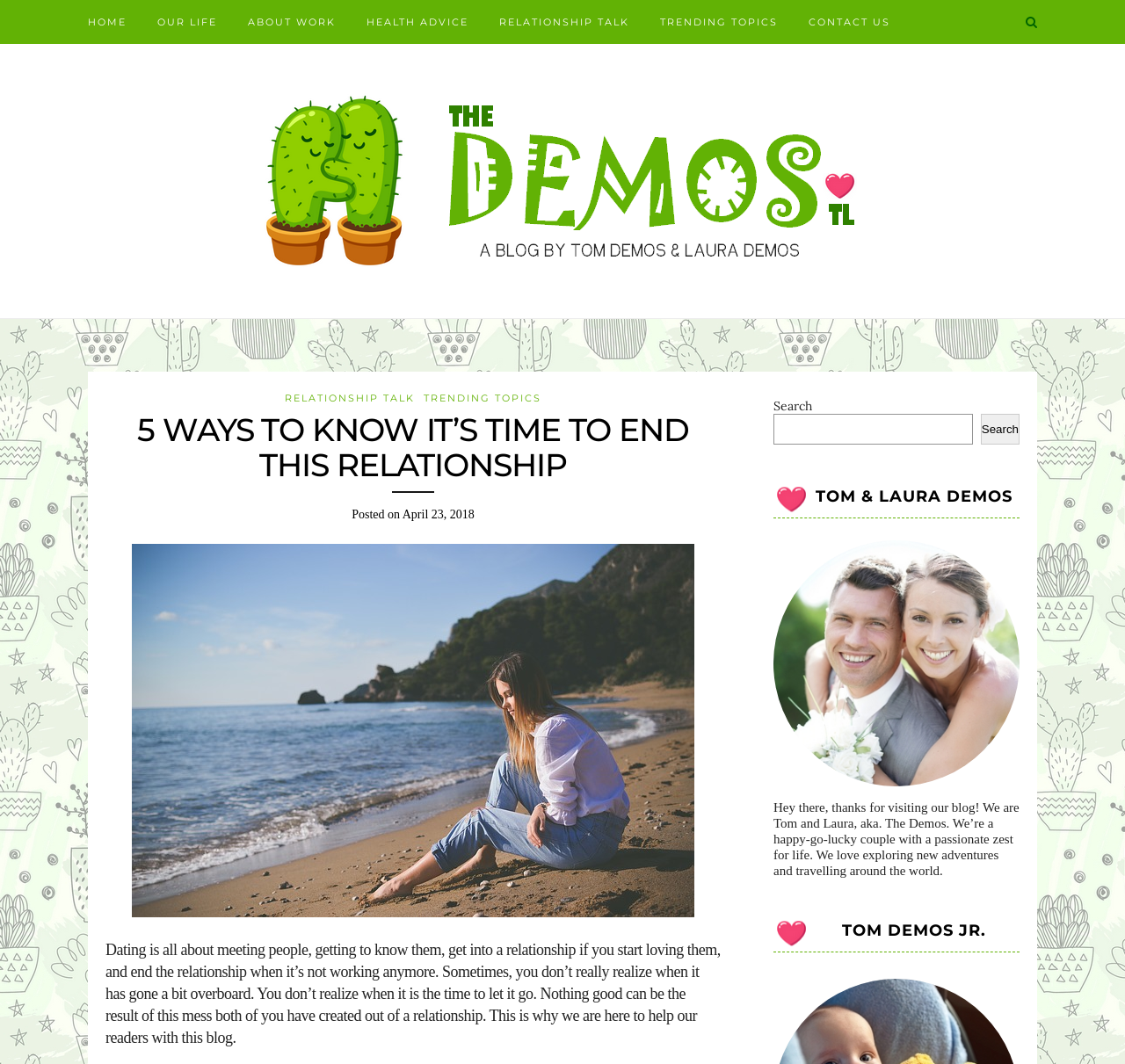Using the webpage screenshot, locate the HTML element that fits the following description and provide its bounding box: "Home".

[0.078, 0.0, 0.112, 0.041]